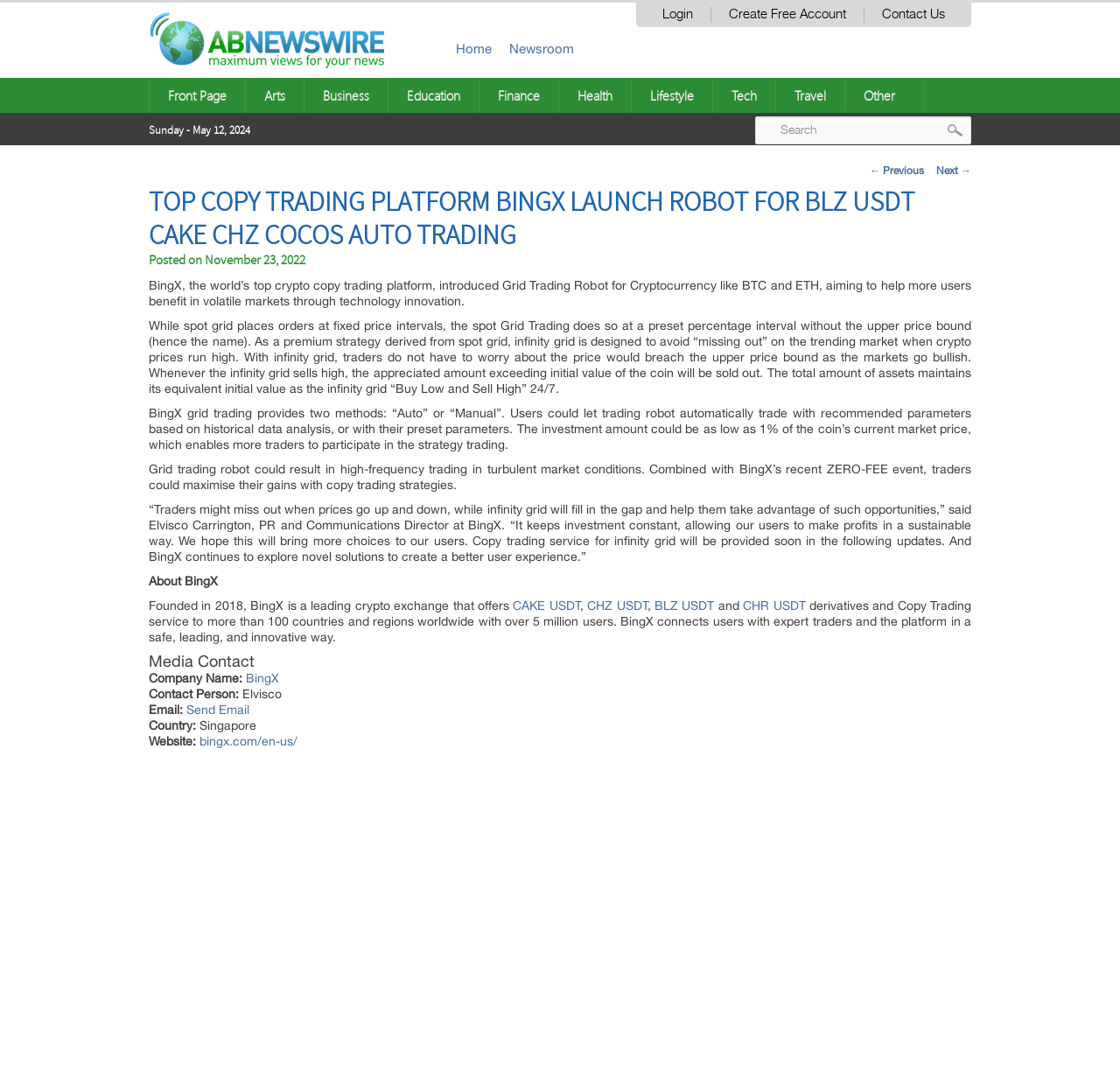Detail the various sections and features of the webpage.

This webpage appears to be a news article or press release about BingX, a top copy trading platform, launching a robot for BLZ USDT CAKE CHZ COCOS auto trading. 

At the top of the page, there are three links: "Login", "Create Free Account", and "Contact Us". Below these links, there is a heading with an image, followed by a navigation menu with links to "Home", "Newsroom", and various categories such as "Arts", "Business", "Education", and more.

On the left side of the page, there is a date heading "Sunday - May 12, 2024". Below this, there is a search box with a button. 

The main content of the page is divided into sections. The first section has a heading "TOP COPY TRADING PLATFORM BINGX LAUNCH ROBOT FOR BLZ USDT CAKE CHZ COCOS AUTO TRADING" and a subheading "Posted on November 23, 2022". 

The article describes BingX's introduction of Grid Trading Robot for Cryptocurrency, which aims to help users benefit in volatile markets through technology innovation. The robot provides two methods: "Auto" or "Manual", allowing users to trade with recommended parameters or their own preset parameters. The article also quotes Elvisco Carrington, PR and Communications Director at BingX, discussing the benefits of infinity grid trading.

The article continues to describe the features of BingX's grid trading robot, including its ability to result in high-frequency trading in turbulent market conditions. It also mentions BingX's ZERO-FEE event, which allows traders to maximize their gains with copy trading strategies.

The next section is about BingX, describing it as a leading crypto exchange founded in 2018, offering various services to over 5 million users worldwide. 

Finally, there is a section for media contact information, including company name, contact person, email, country, and website.